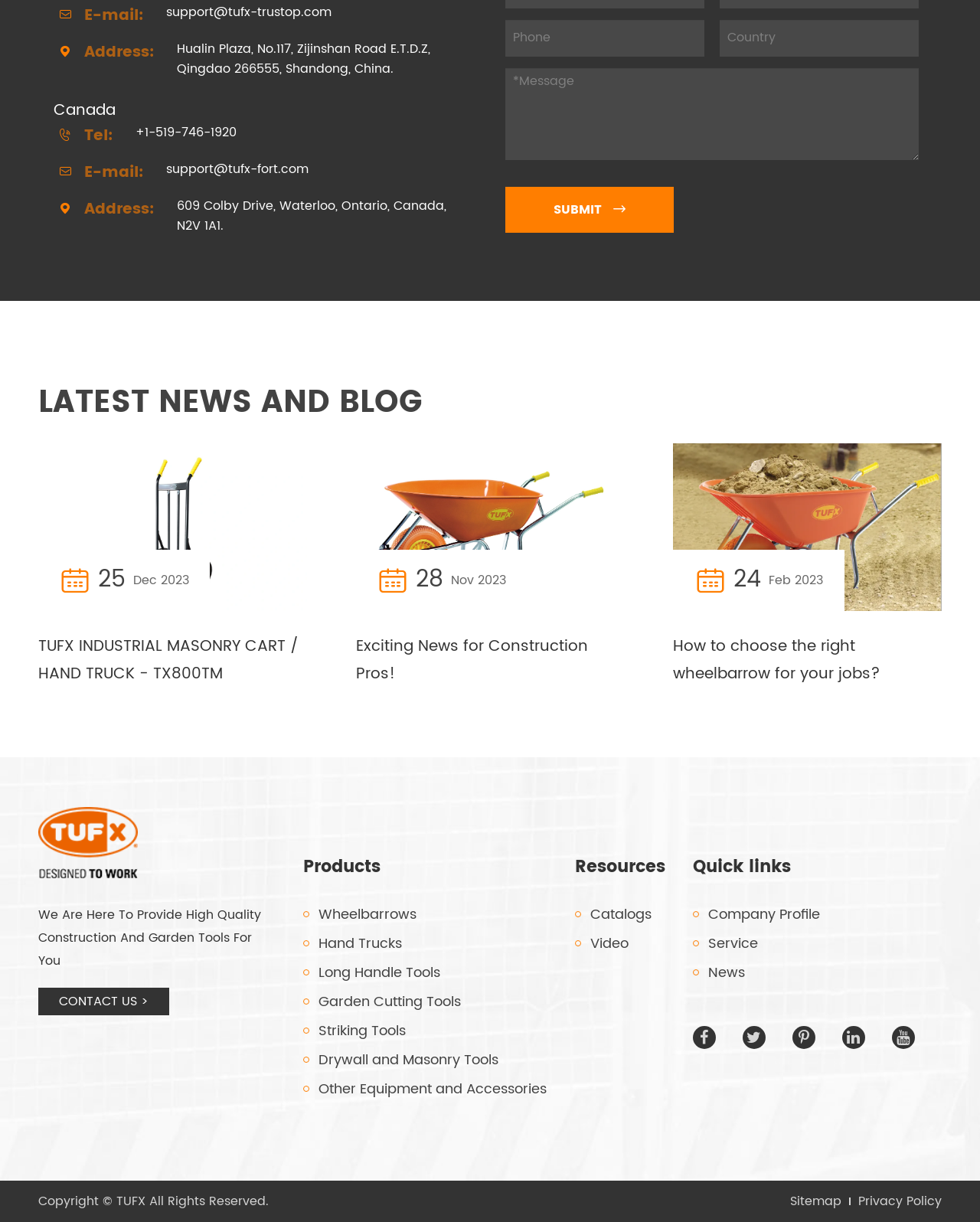Please identify the bounding box coordinates of the clickable region that I should interact with to perform the following instruction: "Select country". The coordinates should be expressed as four float numbers between 0 and 1, i.e., [left, top, right, bottom].

[0.734, 0.016, 0.938, 0.046]